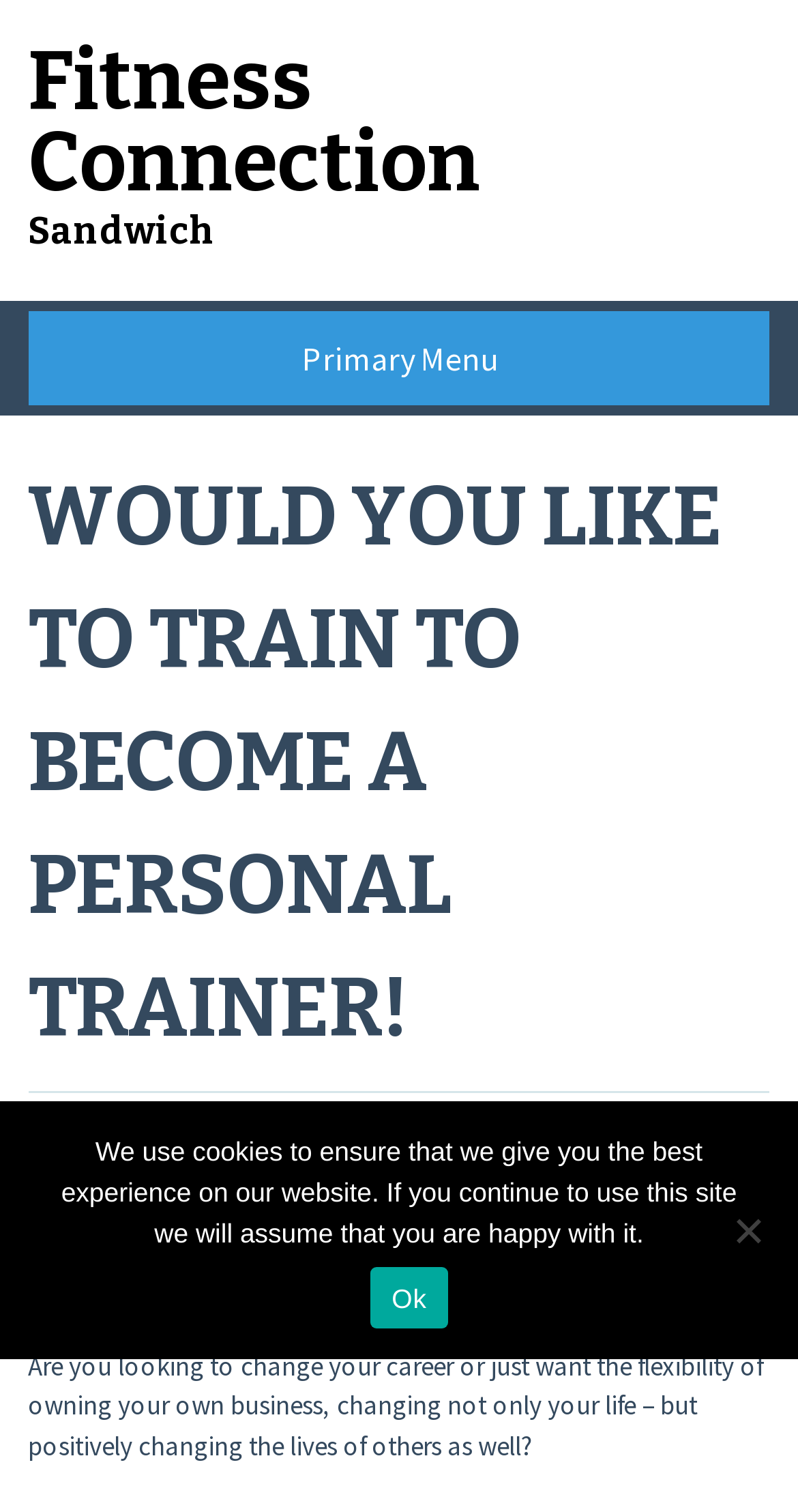Please provide a detailed answer to the question below based on the screenshot: 
What is the date mentioned on the webpage?

The date mentioned on the webpage can be found in the link element with the text 'March 15, 2020' which is a sibling of the heading element 'WOULD YOU LIKE TO TRAIN TO BECOME A PERSONAL TRAINER!'.